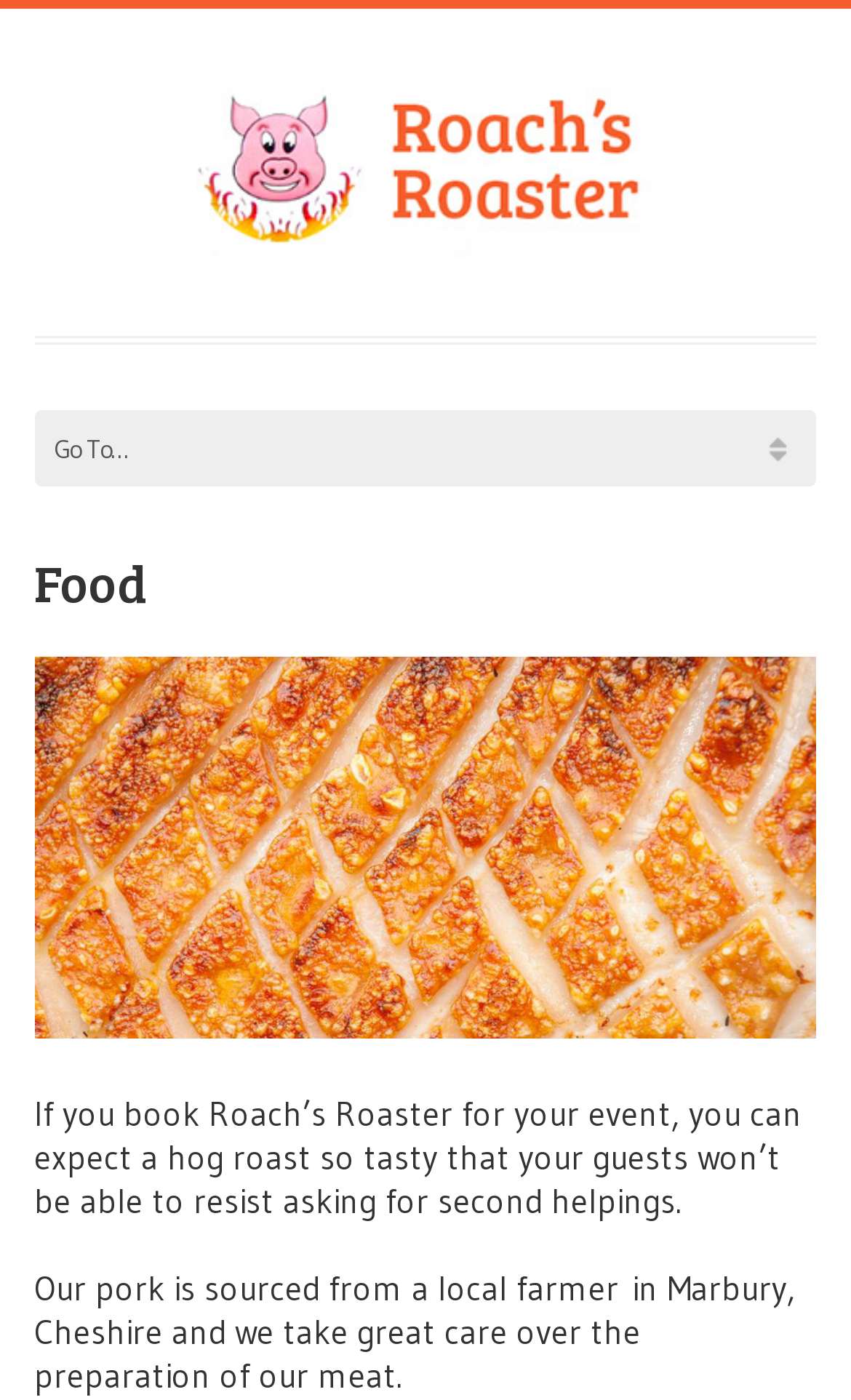Respond to the question below with a single word or phrase:
What type of event catering does Roach's Roaster provide?

Hog roast